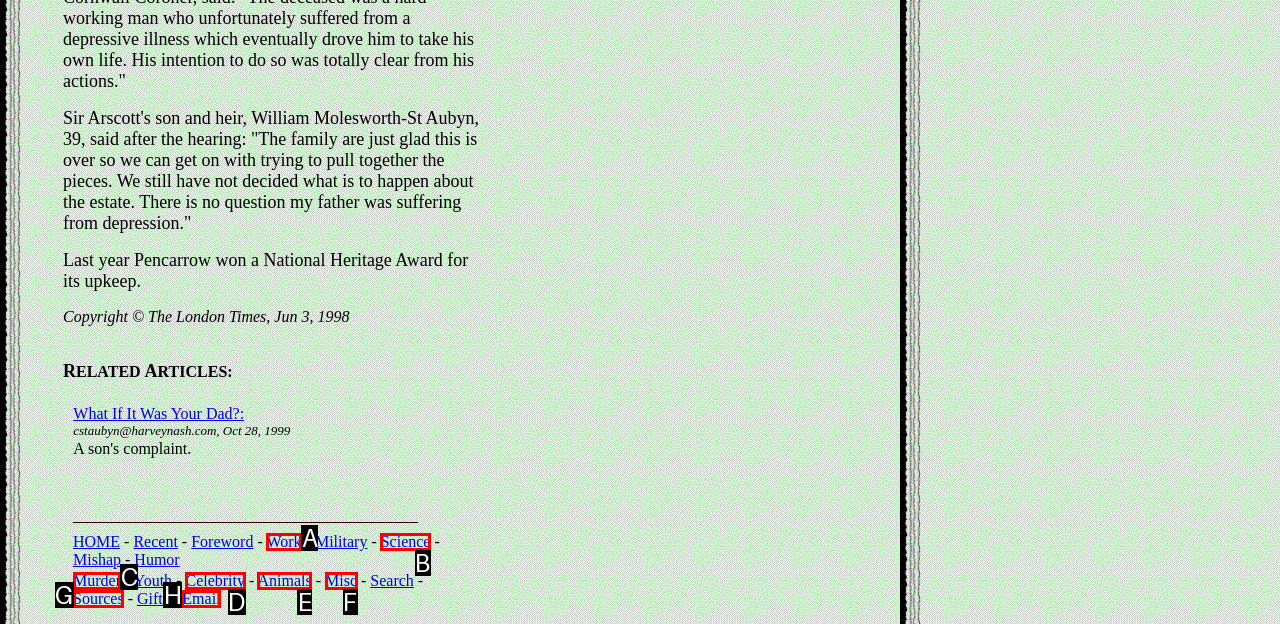Which option should you click on to fulfill this task: Search for products? Answer with the letter of the correct choice.

None